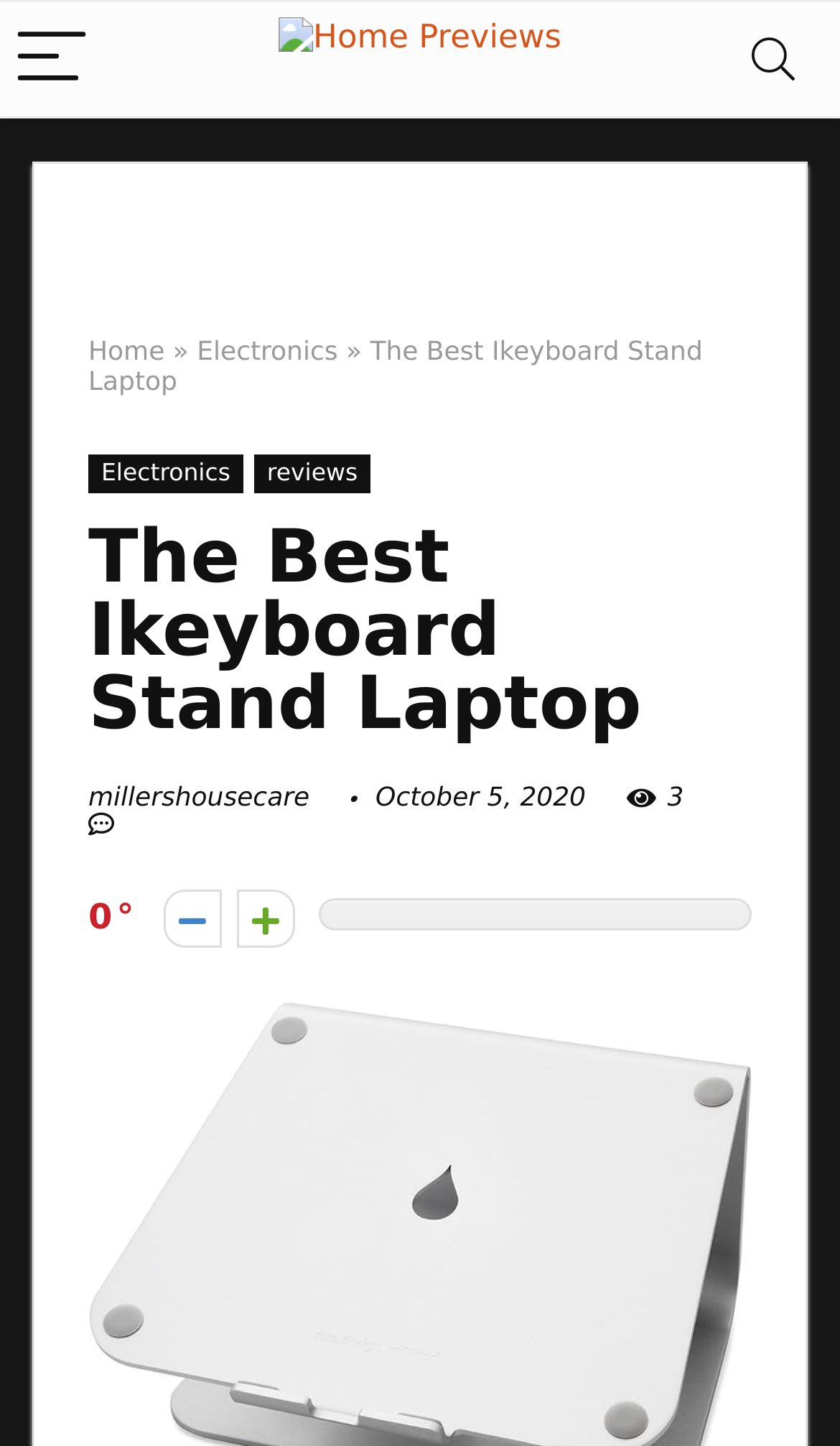Determine the bounding box coordinates of the section I need to click to execute the following instruction: "Go to home page". Provide the coordinates as four float numbers between 0 and 1, i.e., [left, top, right, bottom].

[0.105, 0.232, 0.196, 0.253]